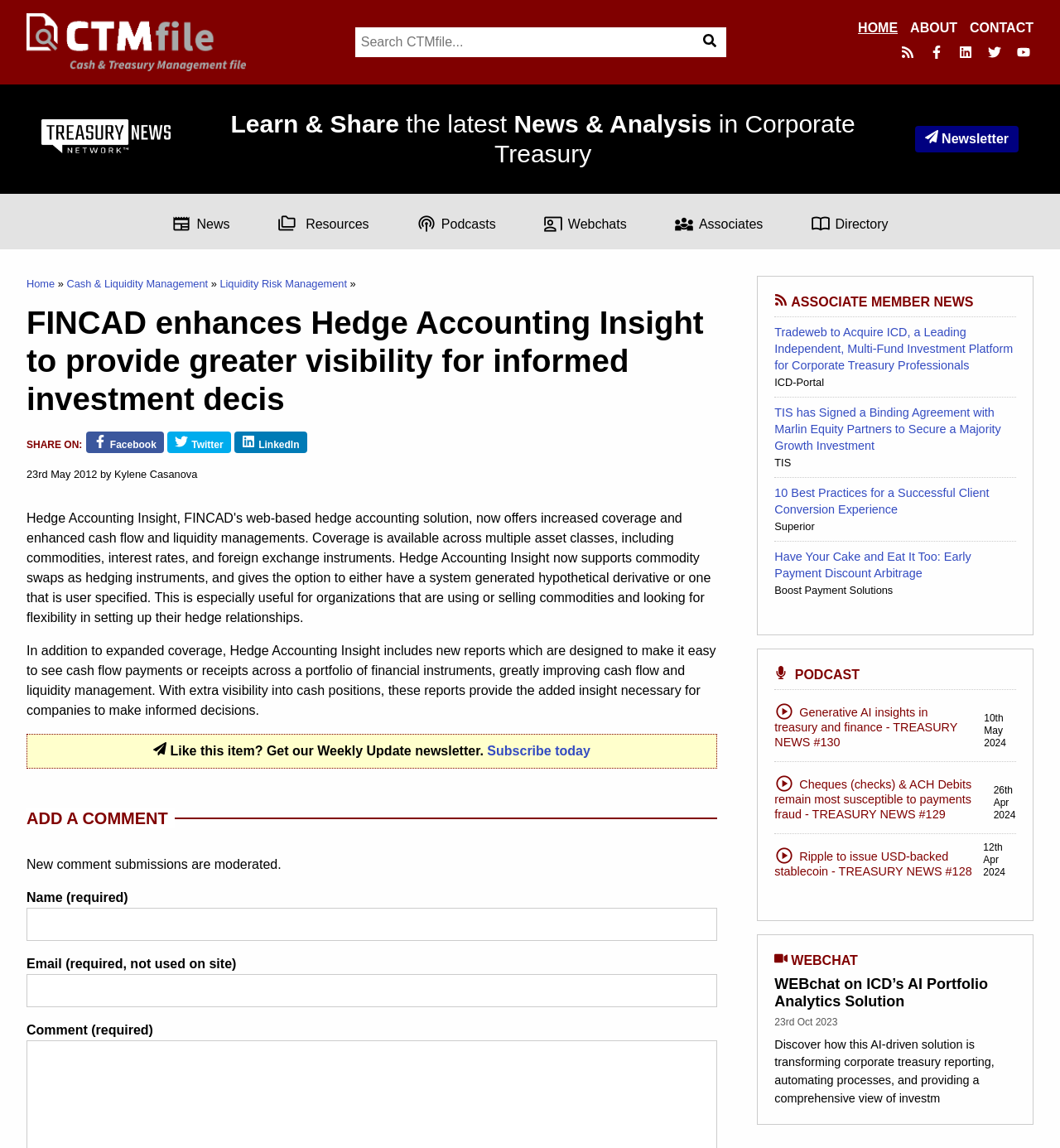What is the topic of the latest article?
Look at the screenshot and respond with one word or a short phrase.

Hedge Accounting Insight